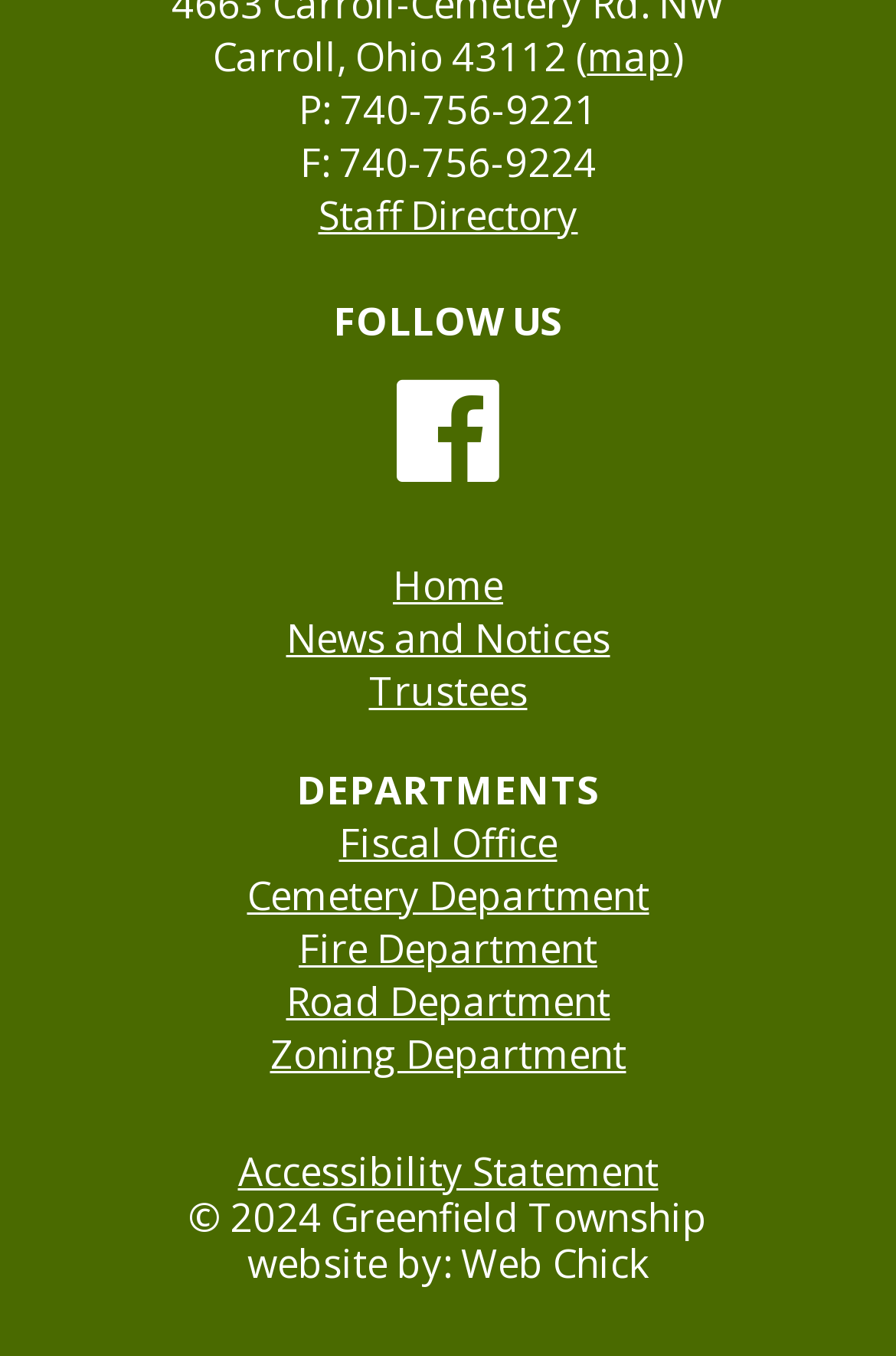Please find the bounding box coordinates of the element that you should click to achieve the following instruction: "call phone number". The coordinates should be presented as four float numbers between 0 and 1: [left, top, right, bottom].

[0.379, 0.061, 0.667, 0.1]